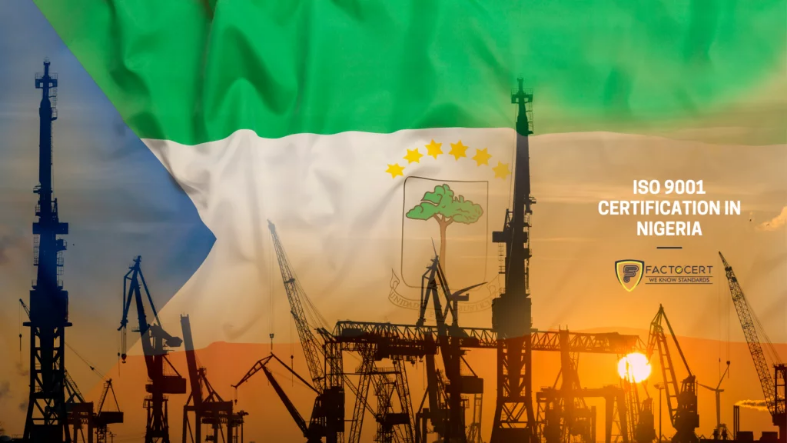Provide a comprehensive description of the image.

This image prominently displays the theme of "ISO 9001 Certification in Nigeria," with the backdrop featuring the colors of the Nigerian flag beautifully blended. In the foreground, silhouettes of industrial cranes and structures symbolize the country's burgeoning industries, while a vibrant sunset enhances the scene with a warm glow. The text "ISO 9001 CERTIFICATION IN NIGERIA" is featured prominently, indicating the focus on quality management systems. The logo of Factocert, a noted consultancy in ISO standards, is positioned strategically, reinforcing the connection to certification services. This composition encapsulates Nigeria's commitment to quality standards and industrial growth.